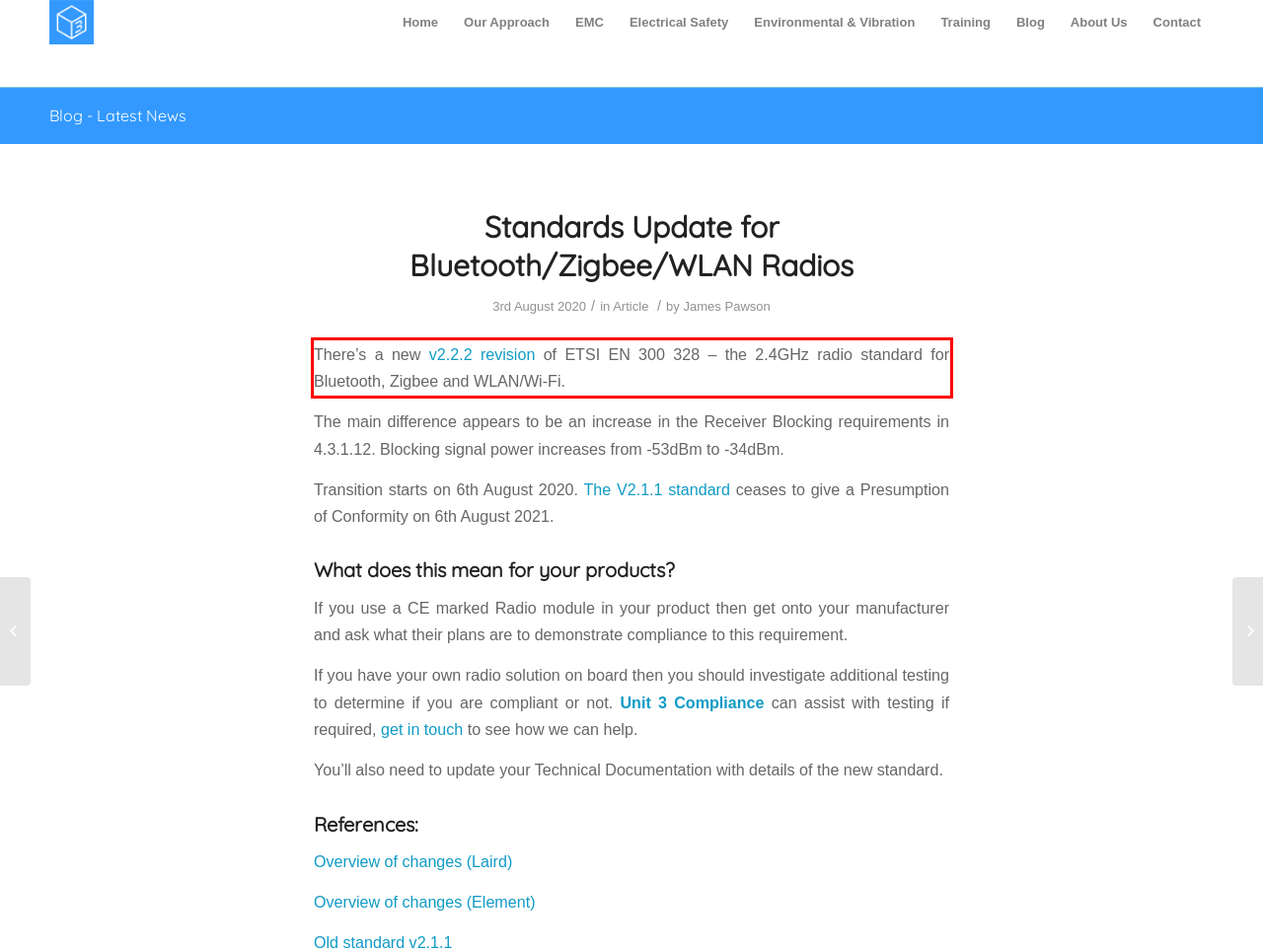Observe the screenshot of the webpage that includes a red rectangle bounding box. Conduct OCR on the content inside this red bounding box and generate the text.

There’s a new v2.2.2 revision of ETSI EN 300 328 – the 2.4GHz radio standard for Bluetooth, Zigbee and WLAN/Wi-Fi.